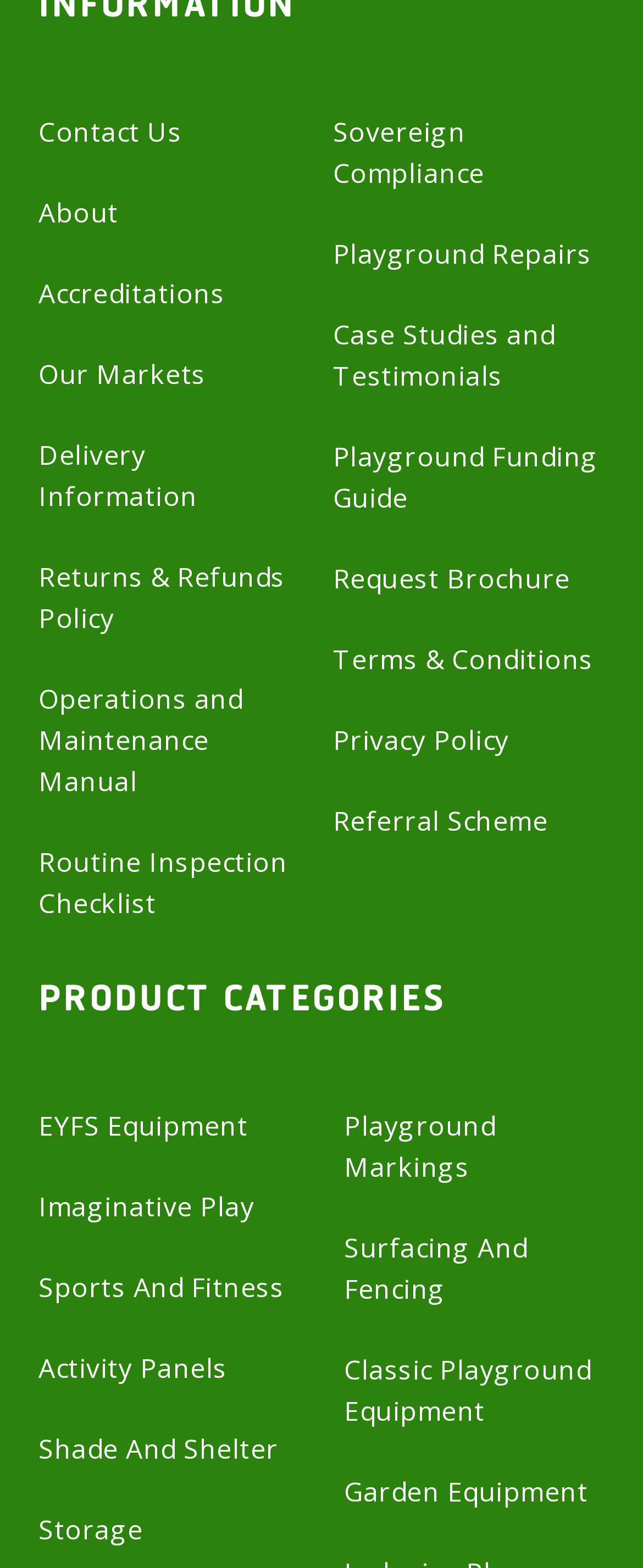How many product categories are listed?
Please provide a single word or phrase based on the screenshot.

2